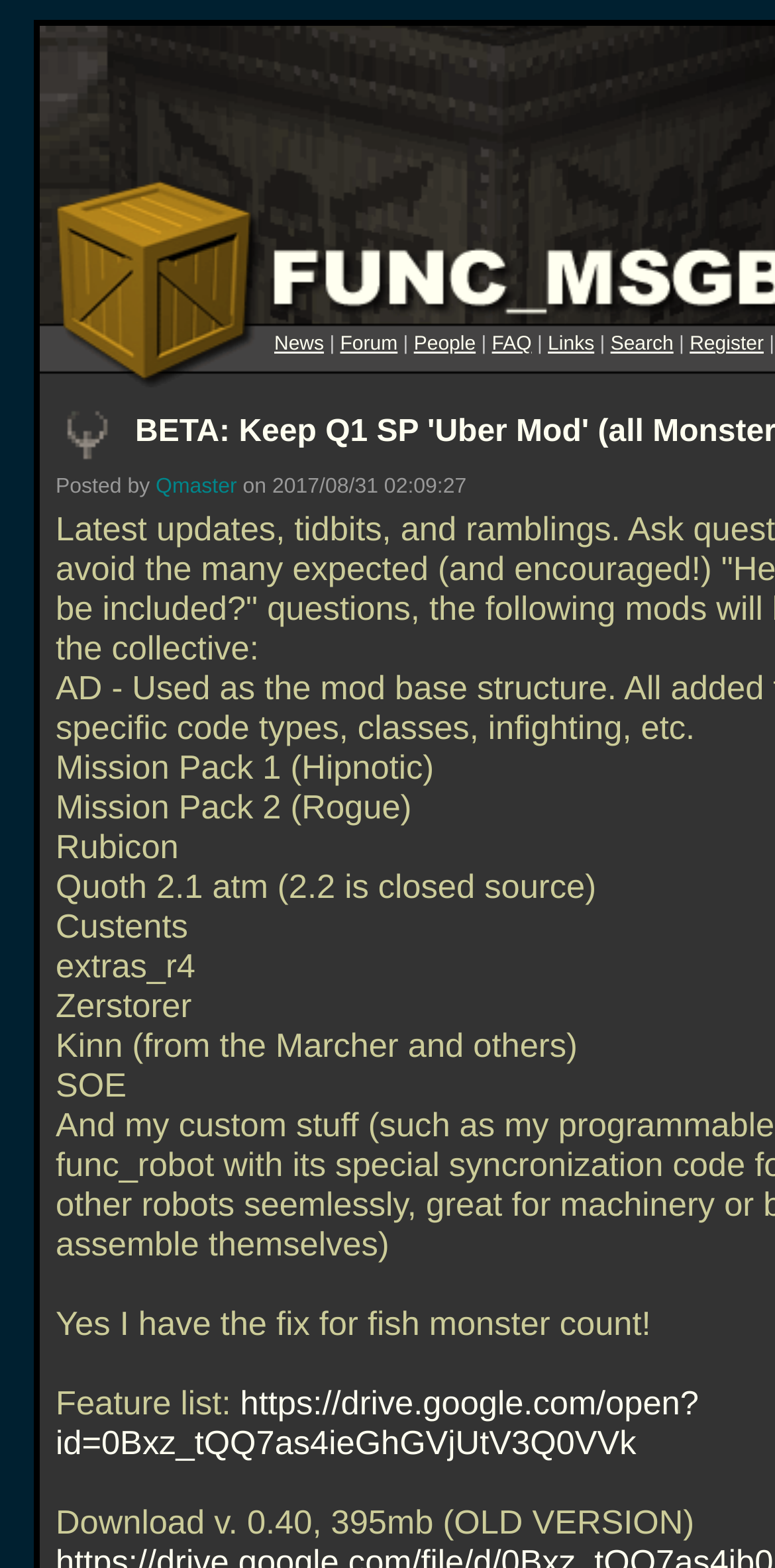What is the name of the person mentioned?
Refer to the image and provide a thorough answer to the question.

The name of the person mentioned is 'Qmaster' because it is the text content of the link element with a bounding box of [0.201, 0.303, 0.306, 0.318].